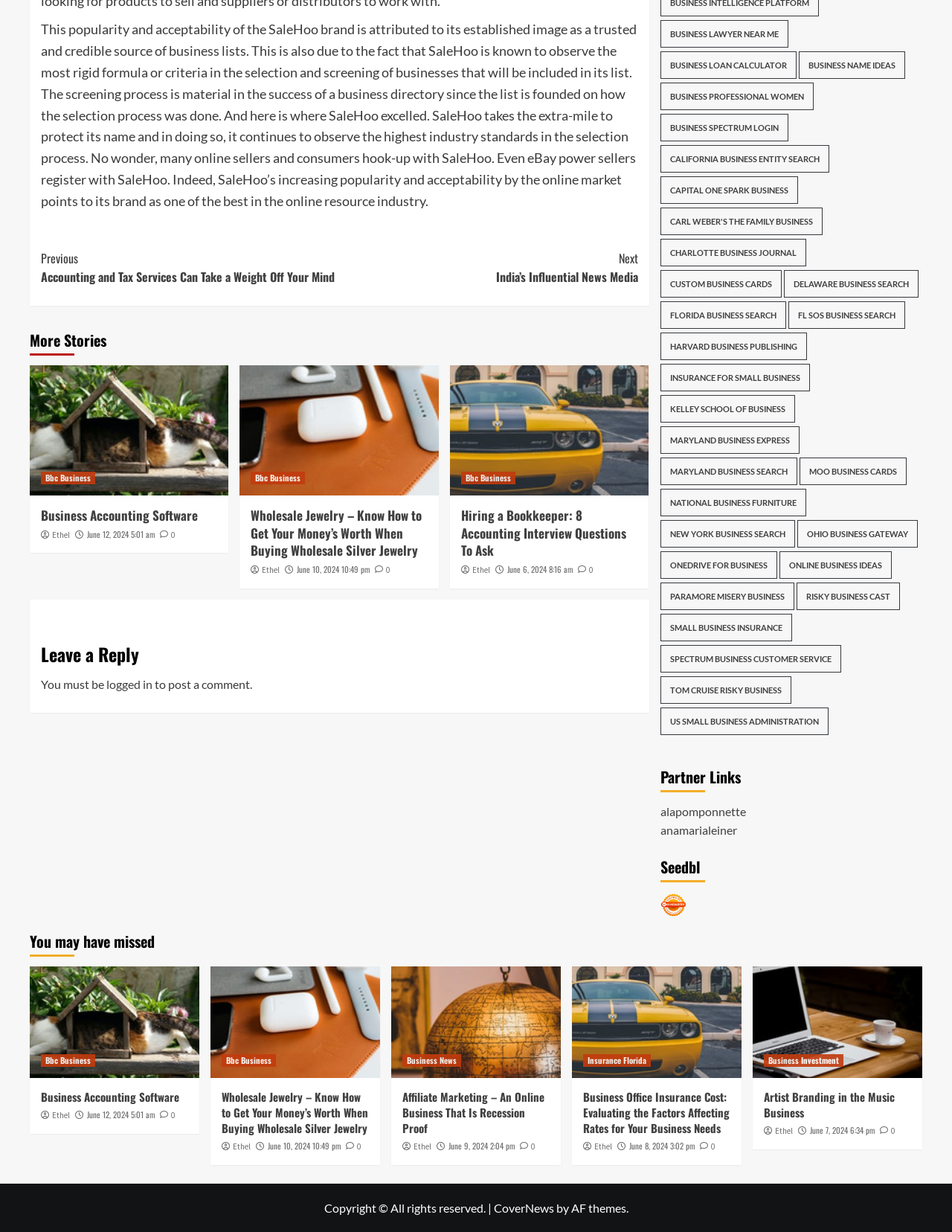Please examine the image and provide a detailed answer to the question: What is the purpose of the 'Continue Reading' button?

The 'Continue Reading' button is likely used to allow users to read more of an article or content that is not fully displayed on the current page. It provides a way for users to access additional information or the full content of an article.